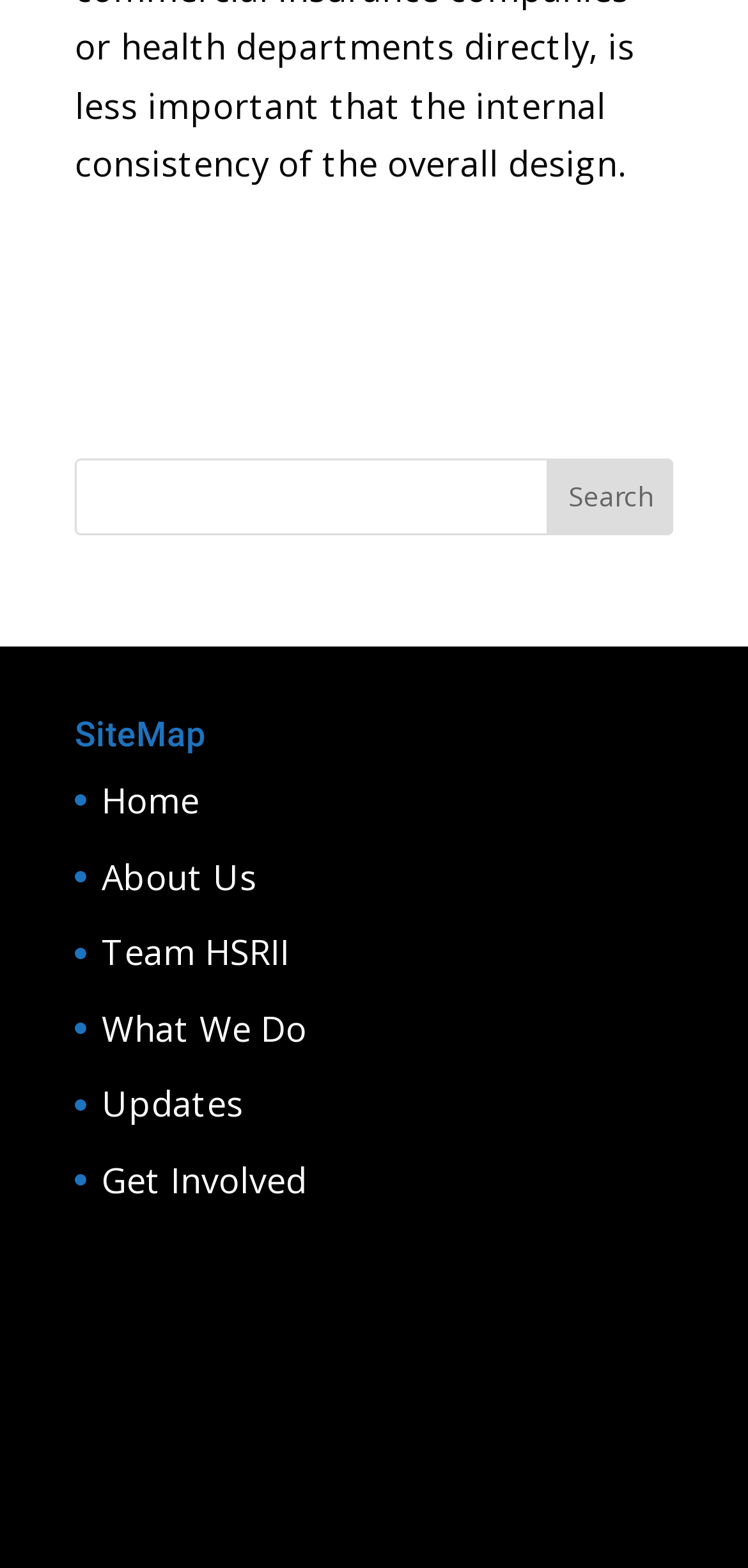Answer the question with a single word or phrase: 
How many links are under the 'SiteMap' heading?

6